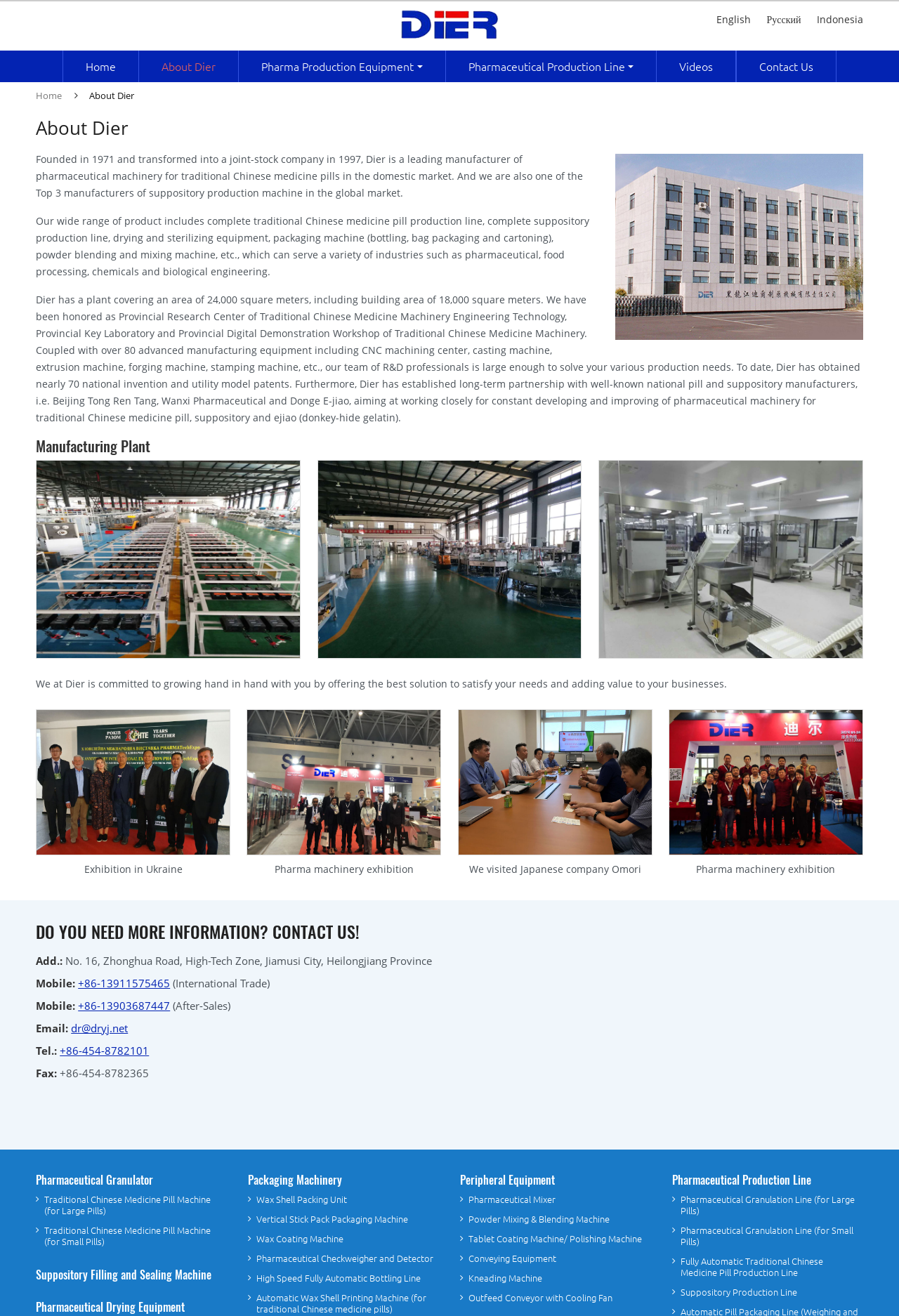How many product categories are there?
Please answer the question with a detailed and comprehensive explanation.

There are four product categories: Pharma Production Equipment, Pharmaceutical Production Line, Packaging Machinery, and Peripheral Equipment. These categories can be found in the buttons and links on the webpage.